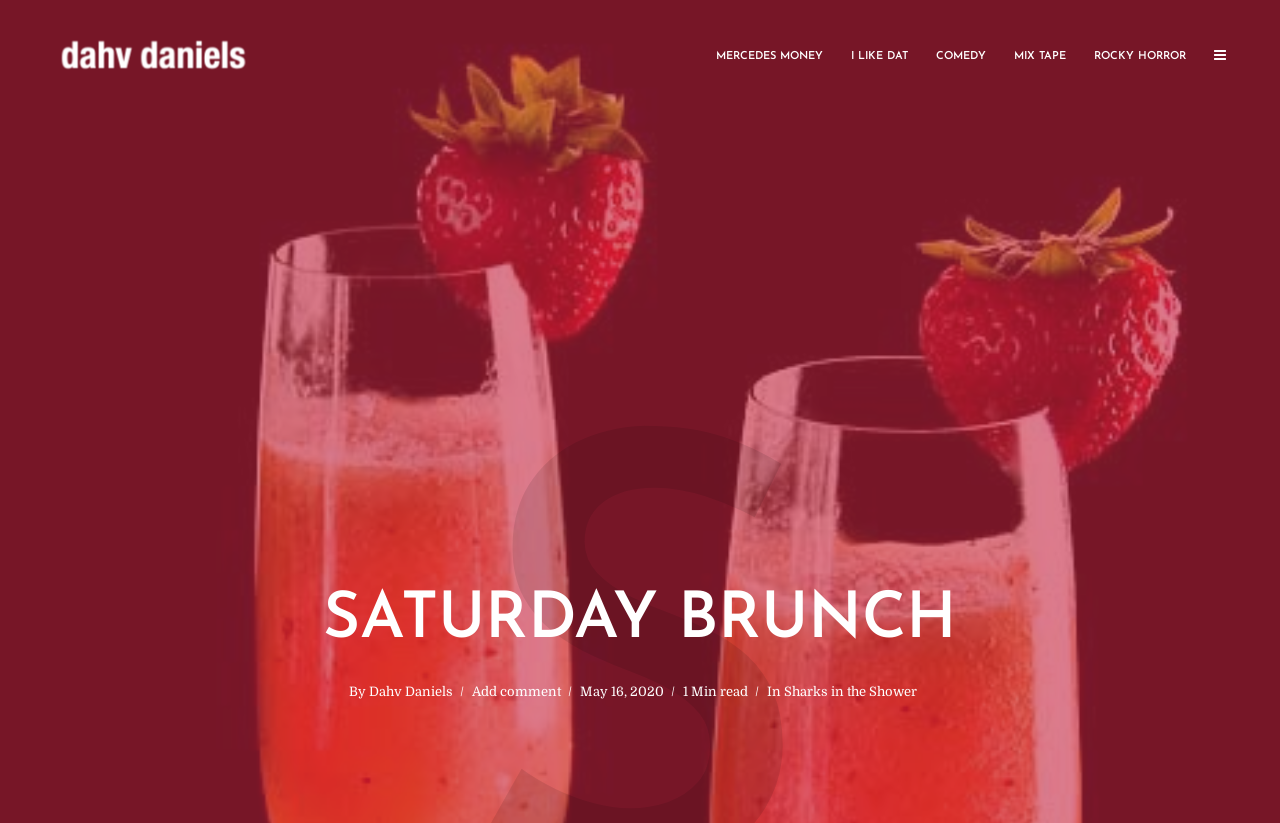Provide a thorough description of the webpage you see.

The webpage is about Saturday Brunch by Dahv Daniels. At the top left, there is a link to "Dahv Daniels" accompanied by an image of the same name. Below this, there are five links in a row, namely "MERCEDES MONEY", "I LIKE DAT", "COMEDY", "MIX TAPE", and "ROCKY HORROR", which are positioned horizontally across the top of the page.

The main content of the page is headed by a large heading "SATURDAY BRUNCH" located near the top center of the page. Below this heading, there are four tables arranged vertically, each containing some text and a link. The first table has the text "By" followed by a link to "Dahv Daniels". The second table contains a link to "Add comment". The third table displays the date "May 16, 2020", and the fourth table shows the text "1 Min read".

The last table contains the text "In" followed by a link to "Sharks in the Shower". Overall, the webpage has a simple layout with a focus on the main content, which appears to be a blog post or article.